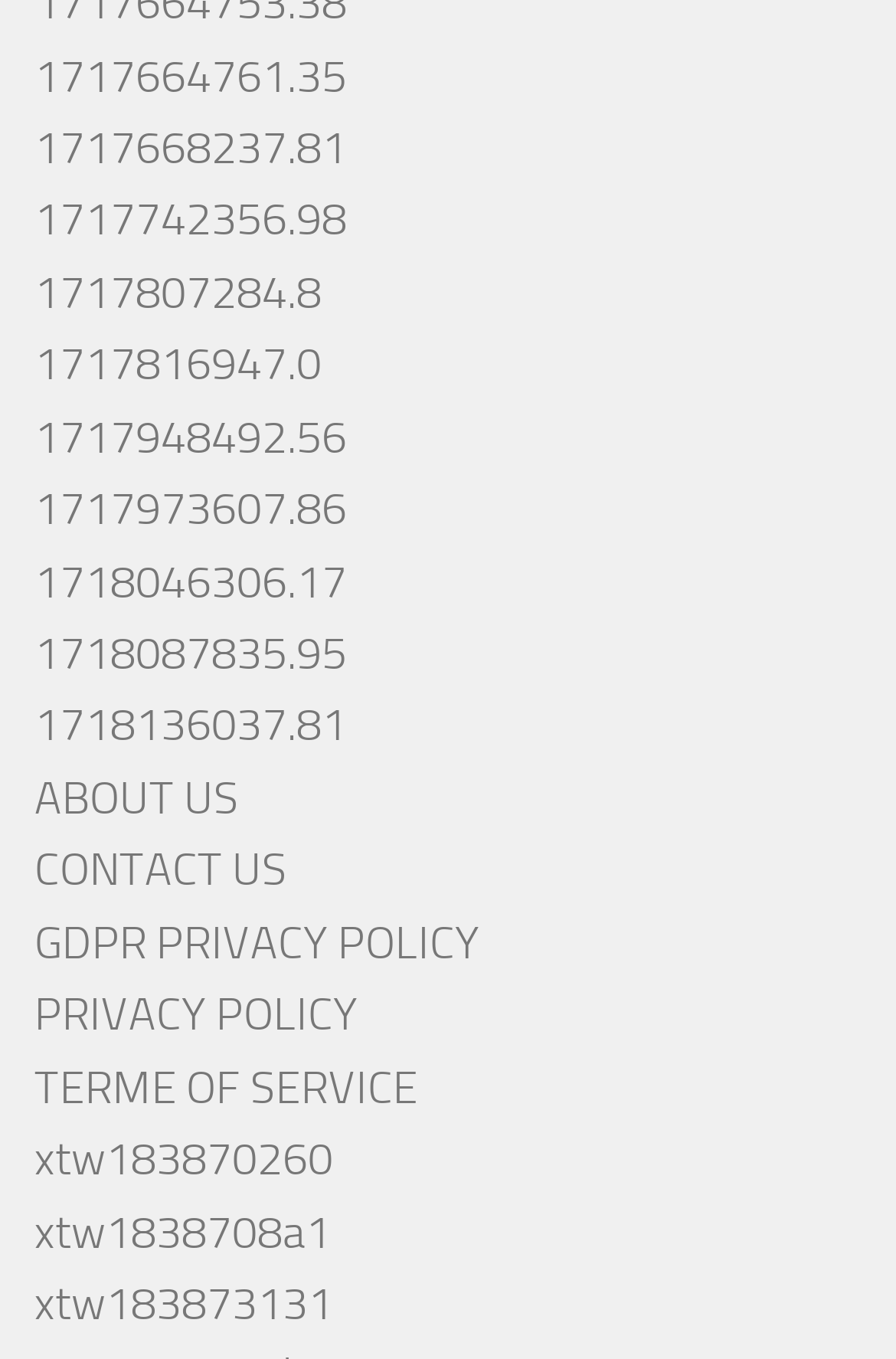What is the last link on the webpage?
Answer with a single word or phrase, using the screenshot for reference.

xtw183873131